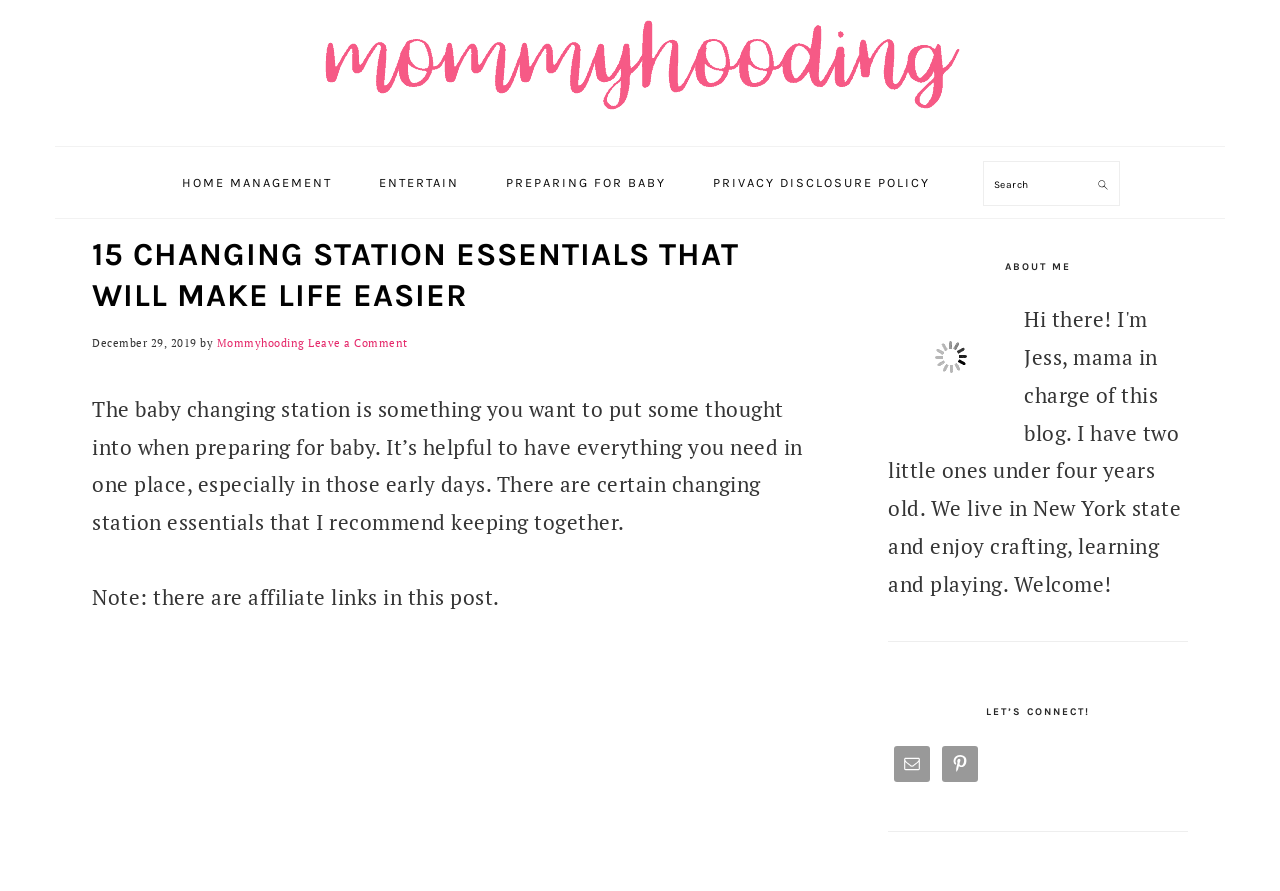What is the name of the website?
Please answer the question with a detailed and comprehensive explanation.

I determined the name of the website by looking at the link element with the text 'Mommyhooding' which is located at the top of the webpage, indicating that it is the website's title.